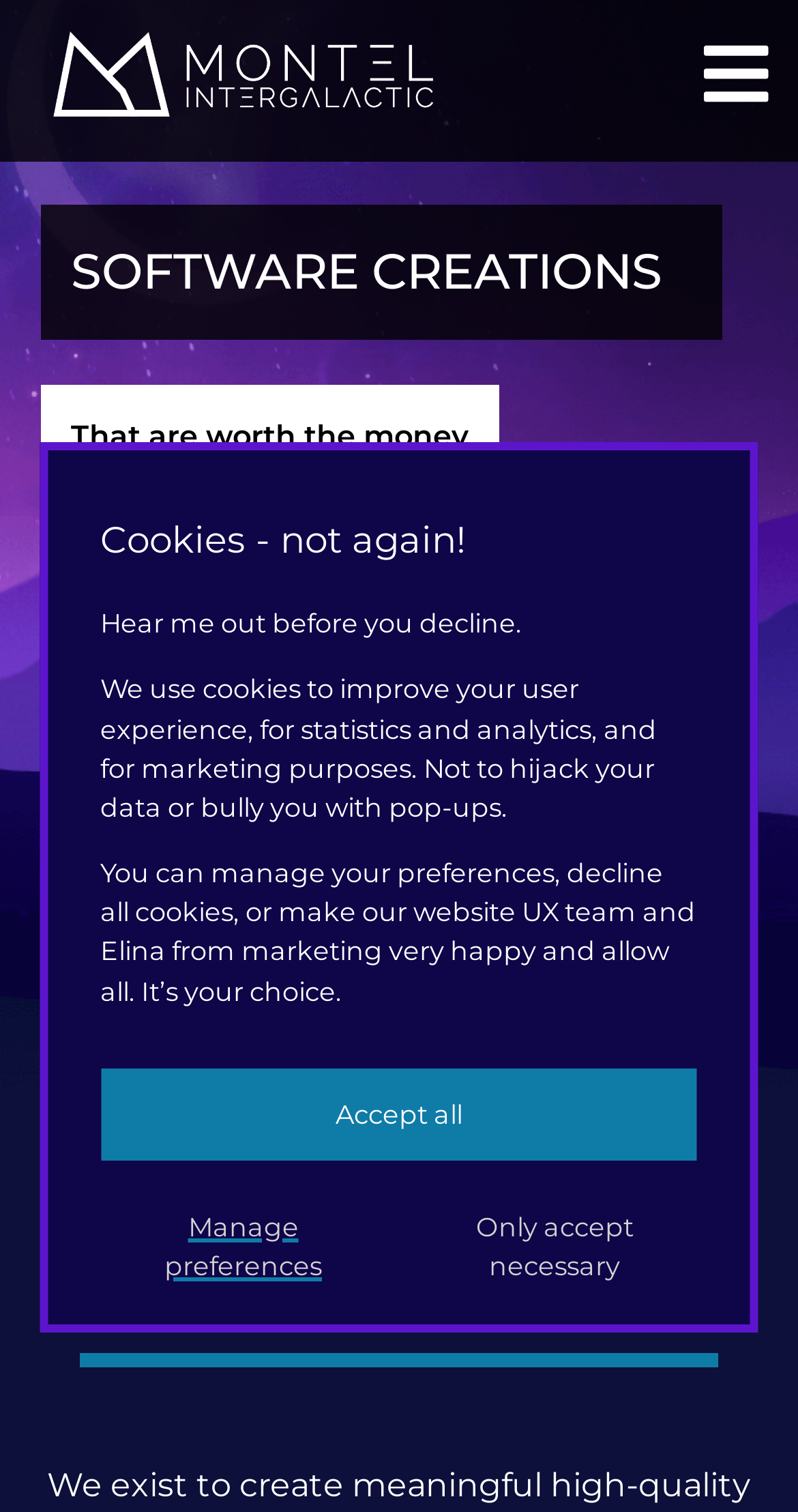Explain the features and main sections of the webpage comprehensively.

The webpage is about a software development company, Montel Intergalactic, as indicated by the title "Software Development - Montel Intergalactic". 

At the top left of the page, there is a link and an image, likely a logo, situated next to each other. On the top right, there is another link. 

Below these elements, there is a heading "SOFTWARE CREATIONS" that spans almost the entire width of the page. Underneath this heading, there is a subheading "That are worth the money" that takes up about half of the page's width.

The page features a large background image that covers the entire page. 

In the middle of the page, there is a call-to-action link "BOOK A MEETING" situated above a heading "HIGH-QUALITY SOFTWARE". 

Towards the bottom of the page, there is a section related to cookies. This section starts with a heading "Cookies - not again!" followed by a few paragraphs of text explaining the use of cookies on the website. Below the text, there are three buttons: "Accept all", "Manage preferences", and "Only accept necessary".